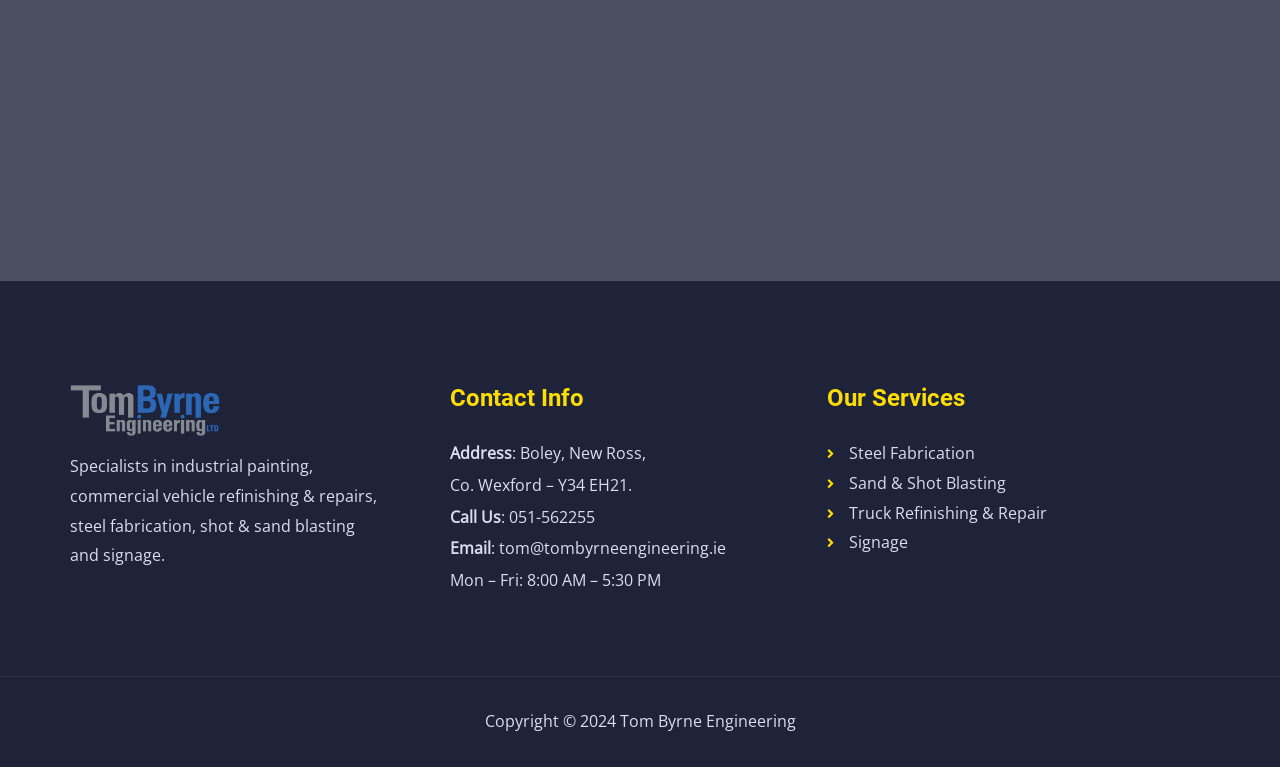Kindly respond to the following question with a single word or a brief phrase: 
What is the company's address?

Boley, New Ross, Co. Wexford